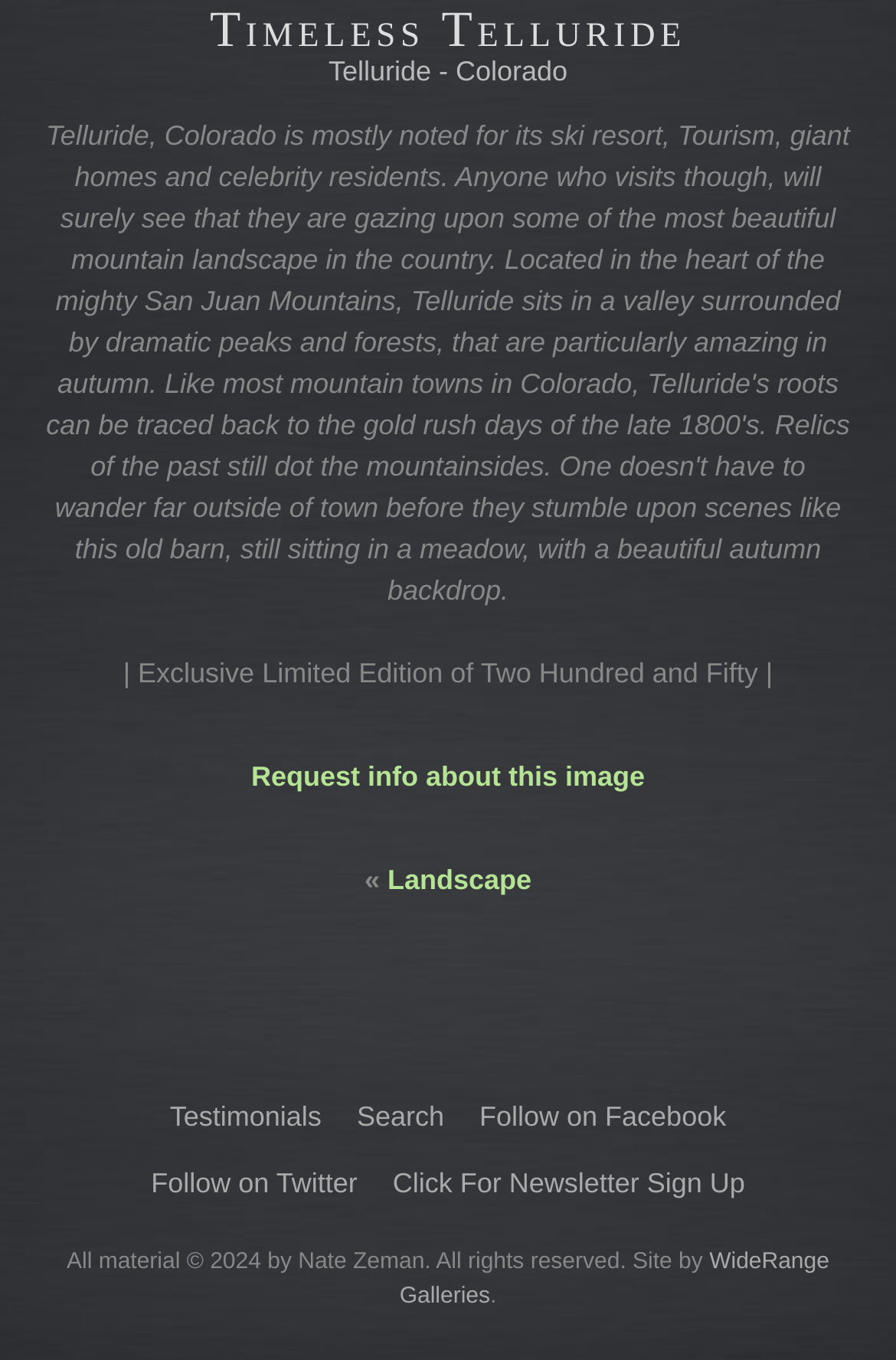Using the description "Click For Newsletter Sign Up", predict the bounding box of the relevant HTML element.

[0.423, 0.858, 0.847, 0.882]